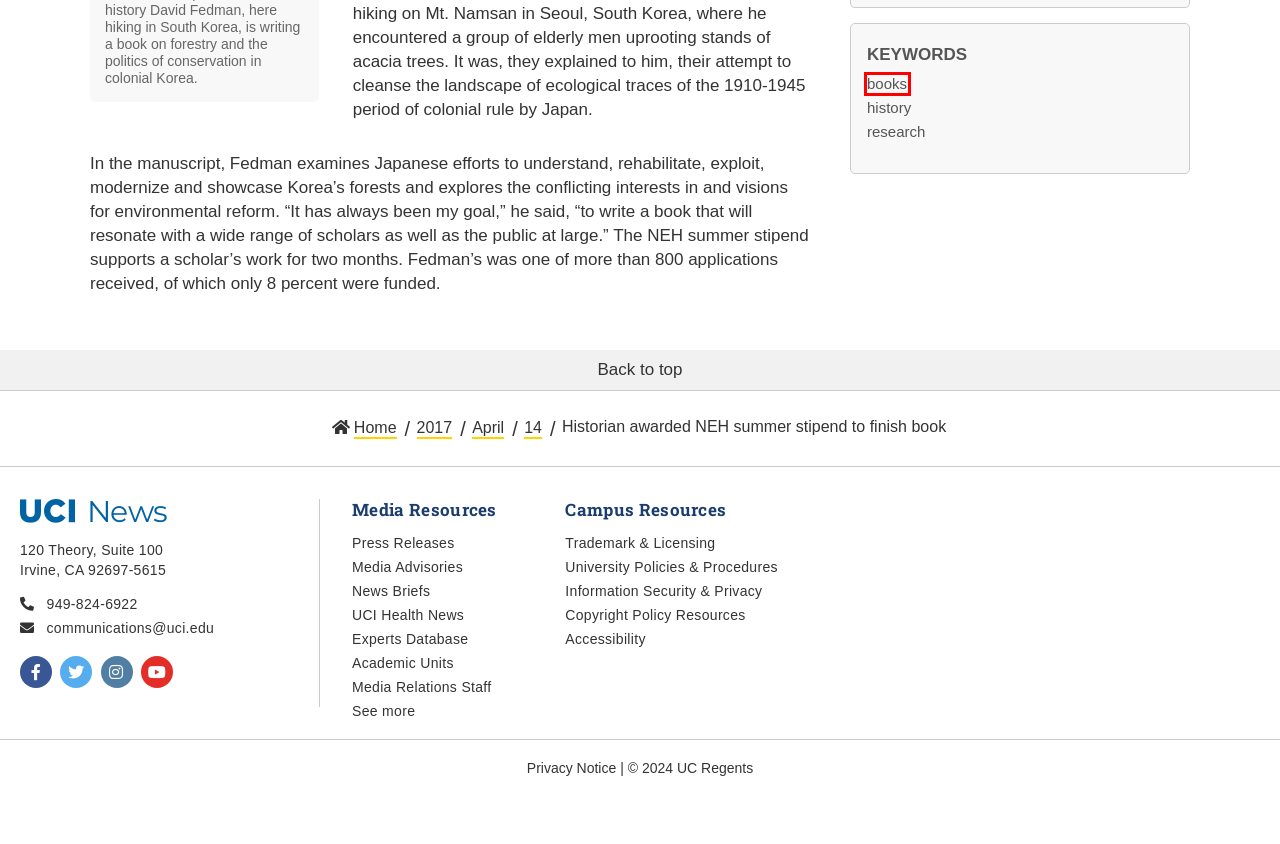You are provided with a screenshot of a webpage where a red rectangle bounding box surrounds an element. Choose the description that best matches the new webpage after clicking the element in the red bounding box. Here are the choices:
A. Press Releases – UCI News
B. Academic Units | UCI
C. books – UCI News
D. Media Advisories – UCI News
E. Media Relations Staff // Strategic Communications & Public Affairs // UCI
F. Copyright Information | UCI
G. Briefs – UCI News
H. Home // Trademarks & Licensing // UCI

C